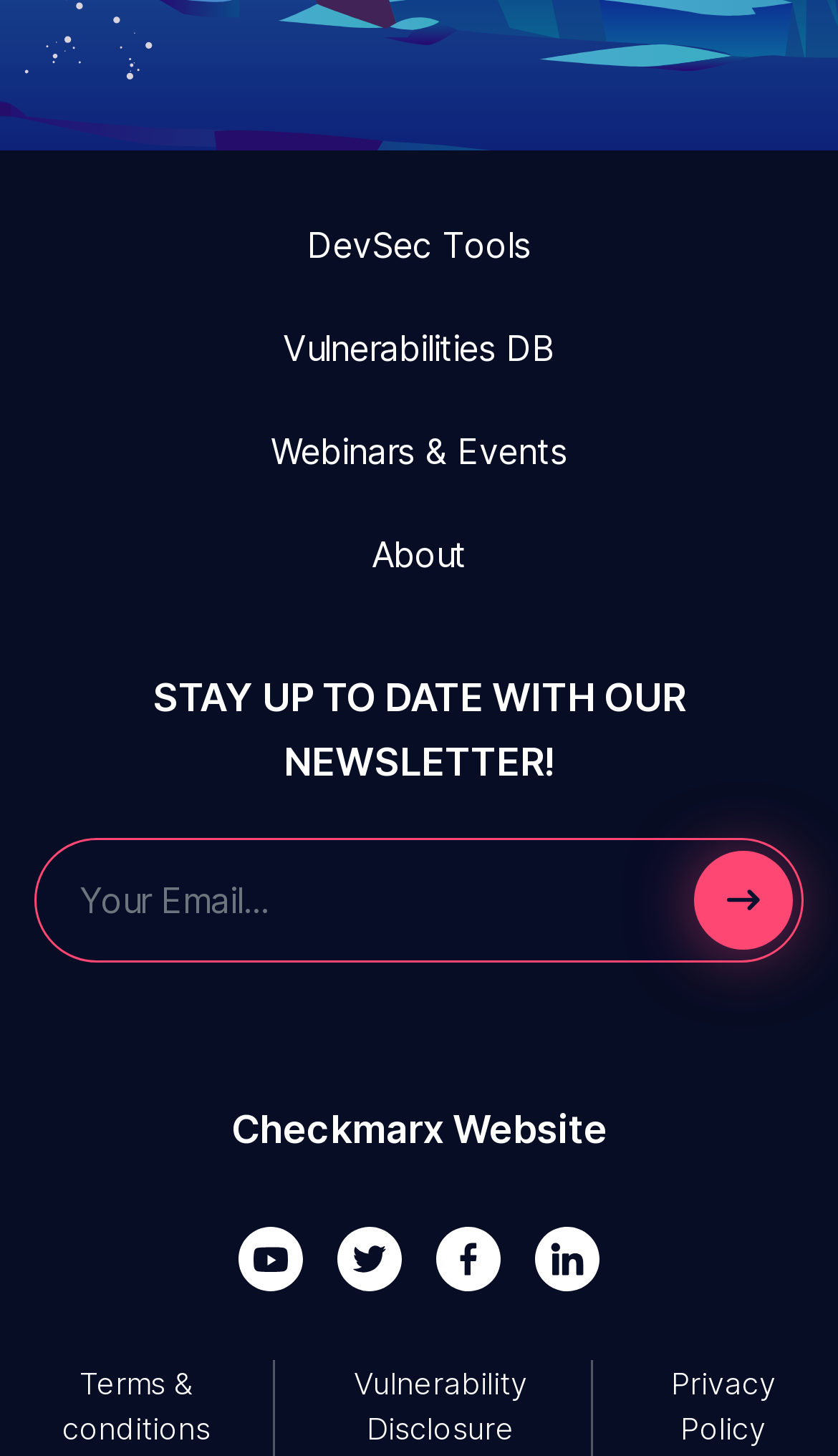Carefully observe the image and respond to the question with a detailed answer:
How many menu items are in the menubar?

By examining the menubar, I can see that it contains four menu items: 'DevSec Tools', 'Vulnerabilities DB', 'Webinars & Events', and 'About'.